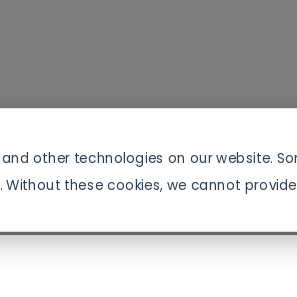Describe in detail everything you see in the image.

The image showcases a vibrant and stylish "Bold & Stunning American Flag Polyester Bandana," measuring 20"x20". Its design features the iconic stars and stripes of the American flag, making it a perfect accessory for patriotic events, outdoor activities, or everyday wear. This bandana is not only fashionable but also functional, ideal for those looking to add a touch of Americana to their outfit. Priced at $4.90, it invites buyers to take action with a link to purchase it on Amazon. The accompanying product description emphasizes its appeal for both fashion and outdoor enjoyment, catering to a wide range of customers celebrating their patriotic spirit.